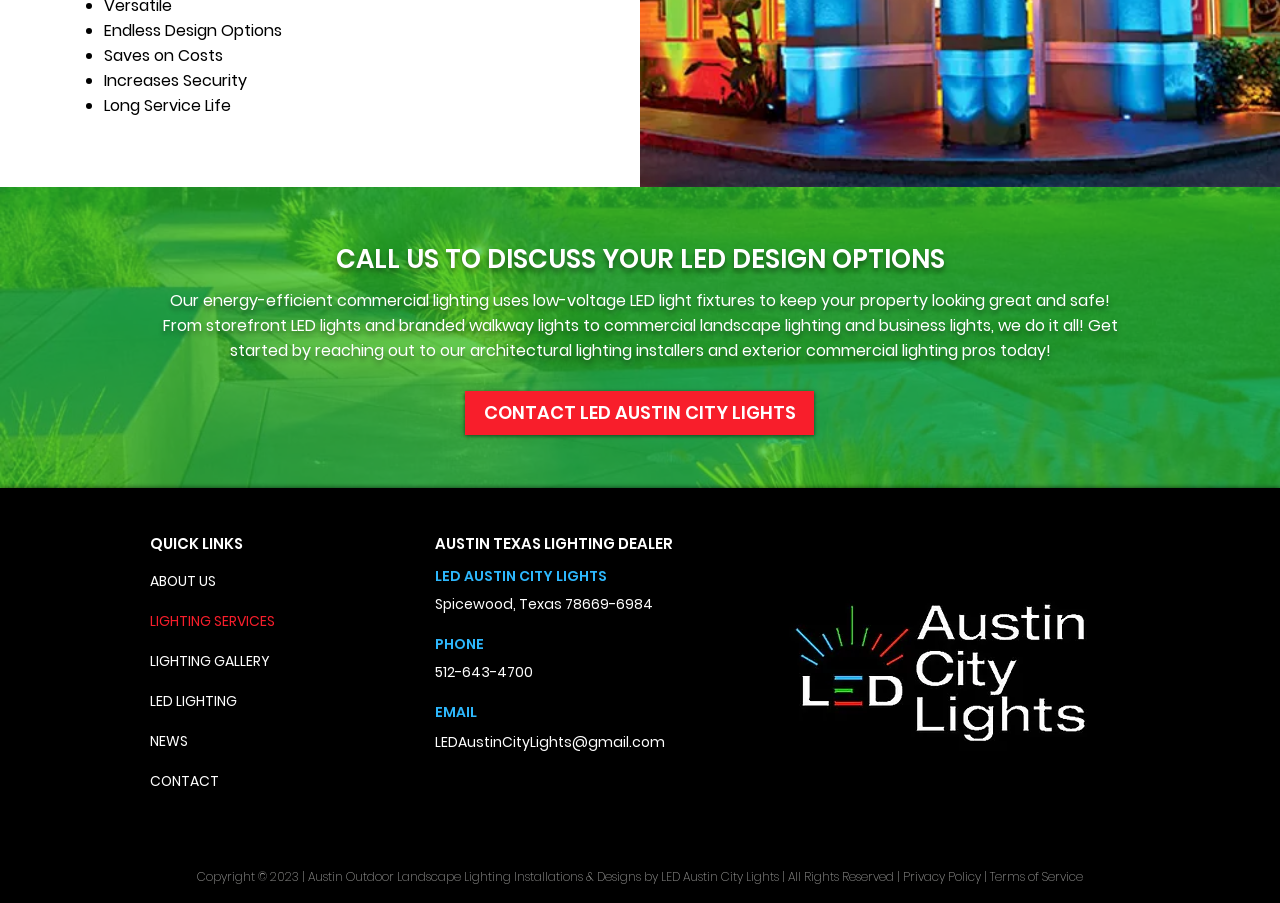Please identify the bounding box coordinates of the region to click in order to complete the given instruction: "View the 'QUICK LINKS'". The coordinates should be four float numbers between 0 and 1, i.e., [left, top, right, bottom].

[0.117, 0.59, 0.19, 0.614]